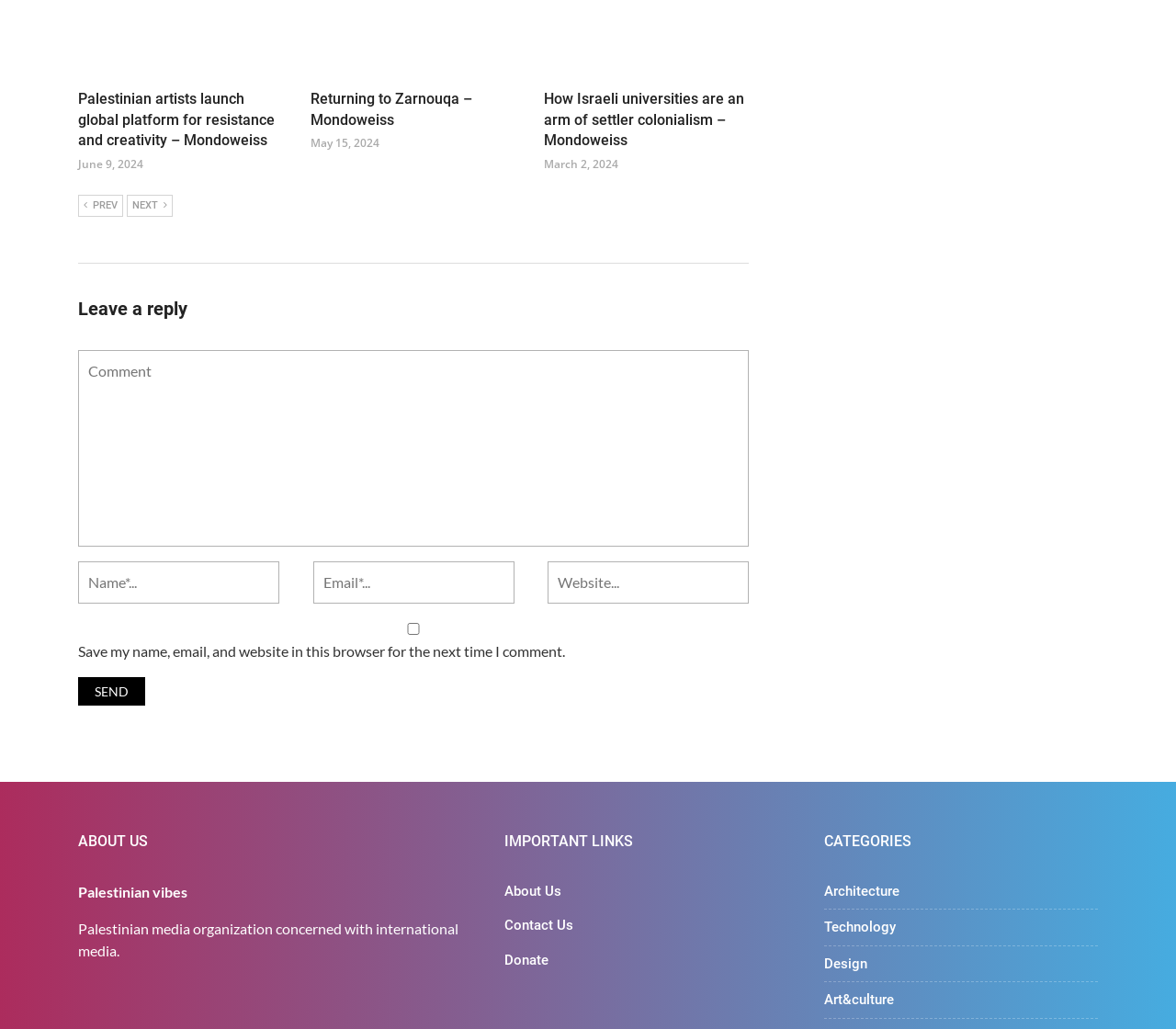Pinpoint the bounding box coordinates of the clickable area needed to execute the instruction: "Click on the 'NEXT' link". The coordinates should be specified as four float numbers between 0 and 1, i.e., [left, top, right, bottom].

[0.108, 0.189, 0.147, 0.21]